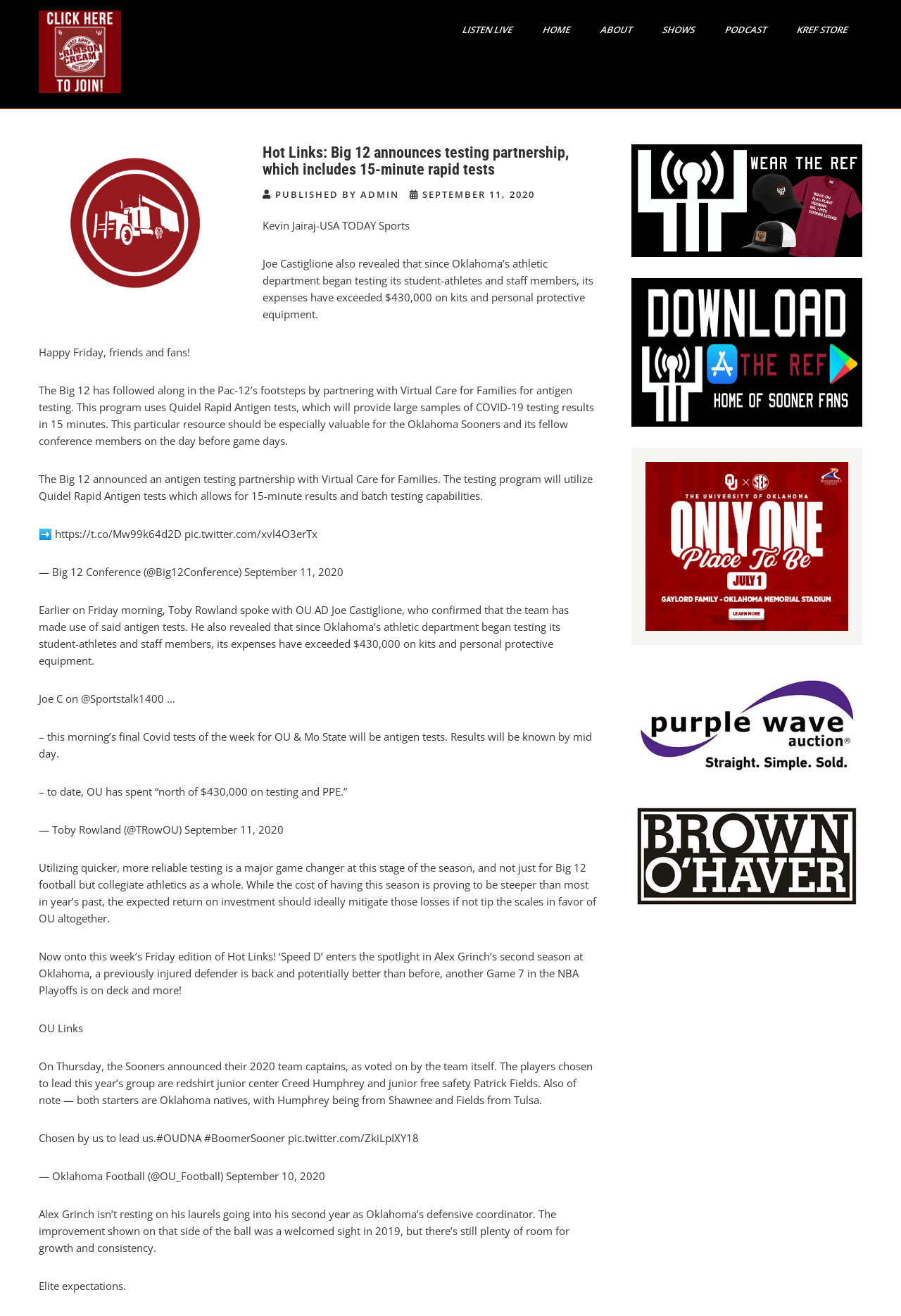What is the name of the defensive coordinator mentioned in the article?
Give a one-word or short-phrase answer derived from the screenshot.

Alex Grinch